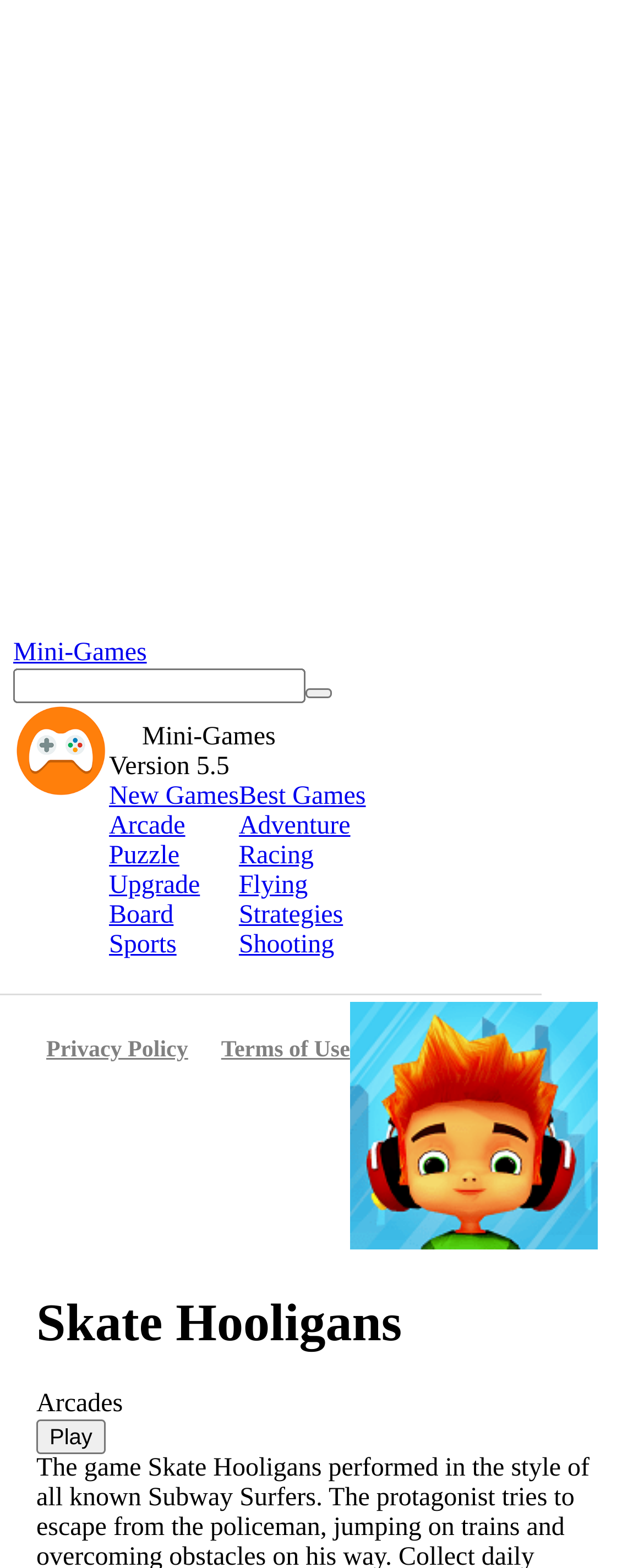Please determine the bounding box coordinates of the clickable area required to carry out the following instruction: "Search for a game". The coordinates must be four float numbers between 0 and 1, represented as [left, top, right, bottom].

[0.021, 0.426, 0.979, 0.448]